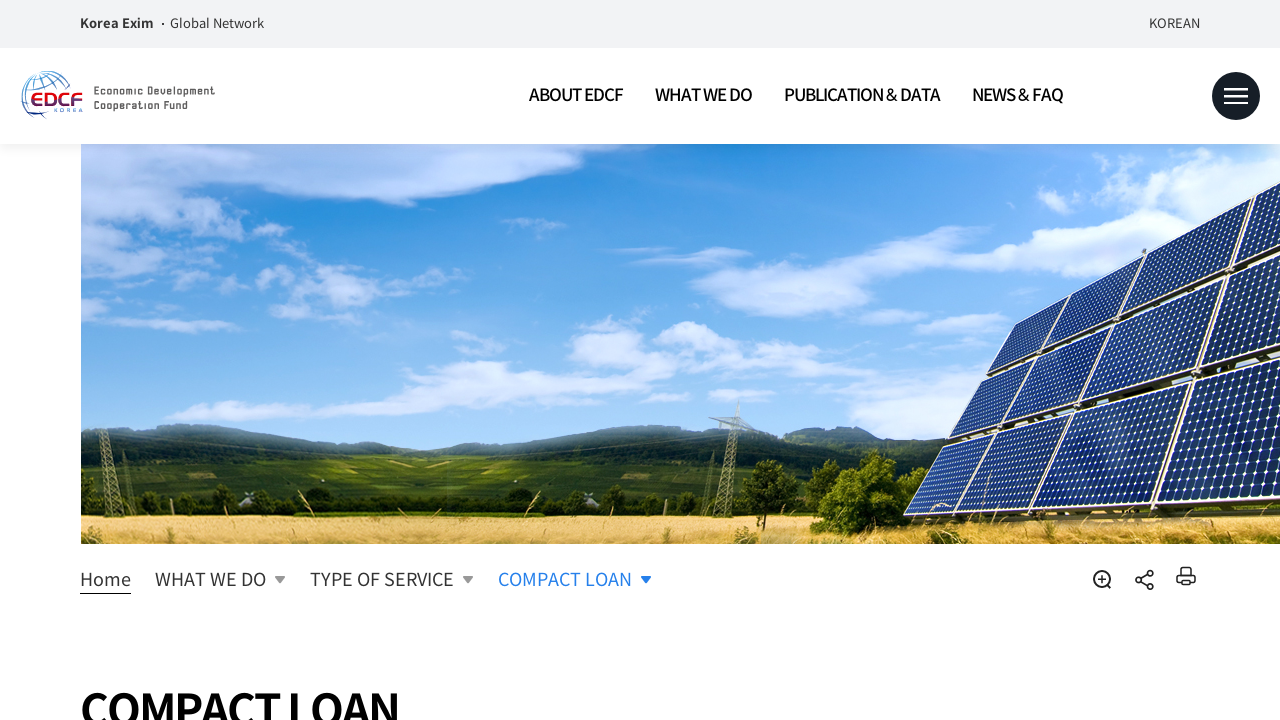Could you highlight the region that needs to be clicked to execute the instruction: "Go to Korea Exim"?

[0.016, 0.019, 0.073, 0.048]